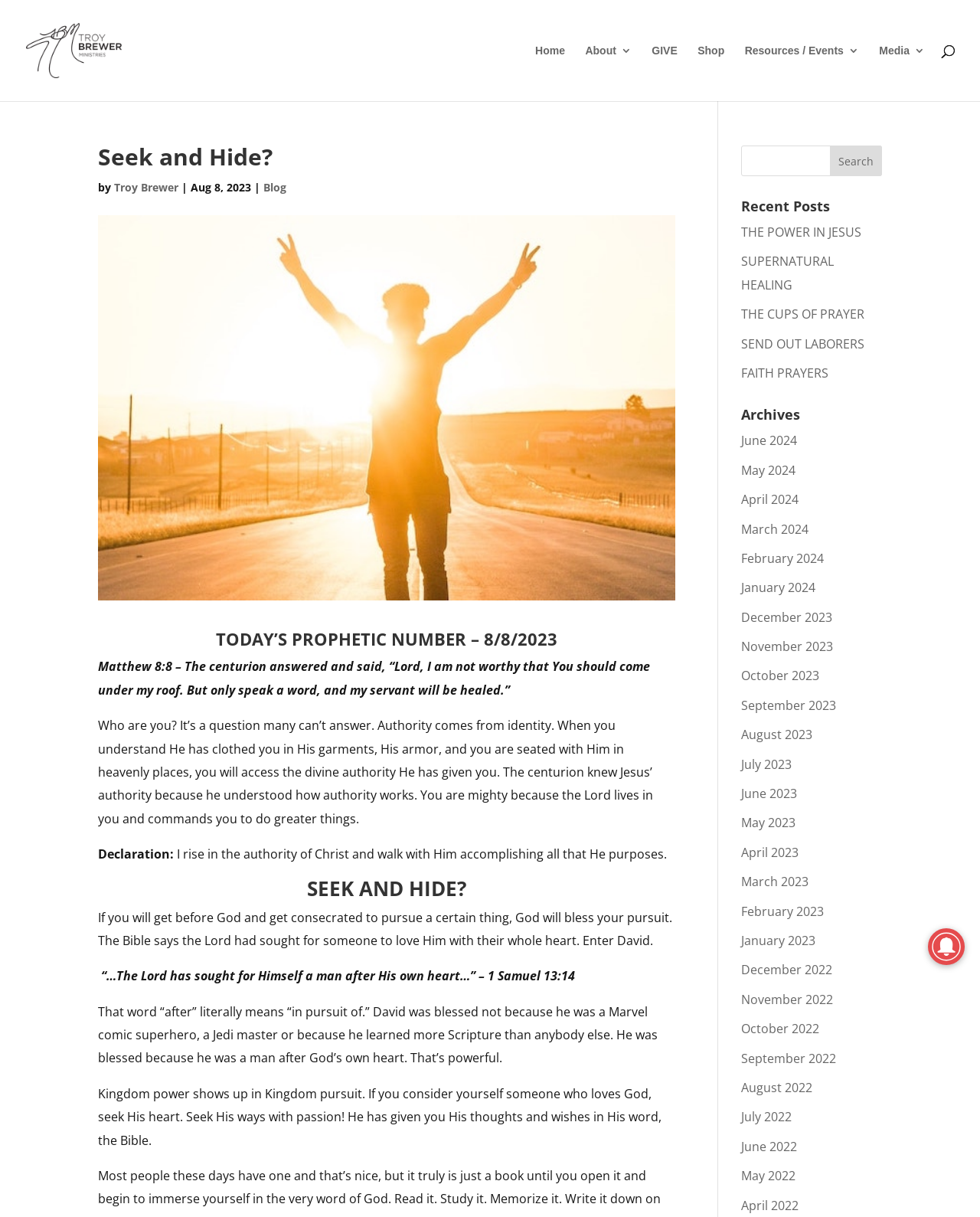Identify the bounding box coordinates of the clickable region required to complete the instruction: "Click on the 'GIVE' link". The coordinates should be given as four float numbers within the range of 0 and 1, i.e., [left, top, right, bottom].

[0.665, 0.037, 0.691, 0.083]